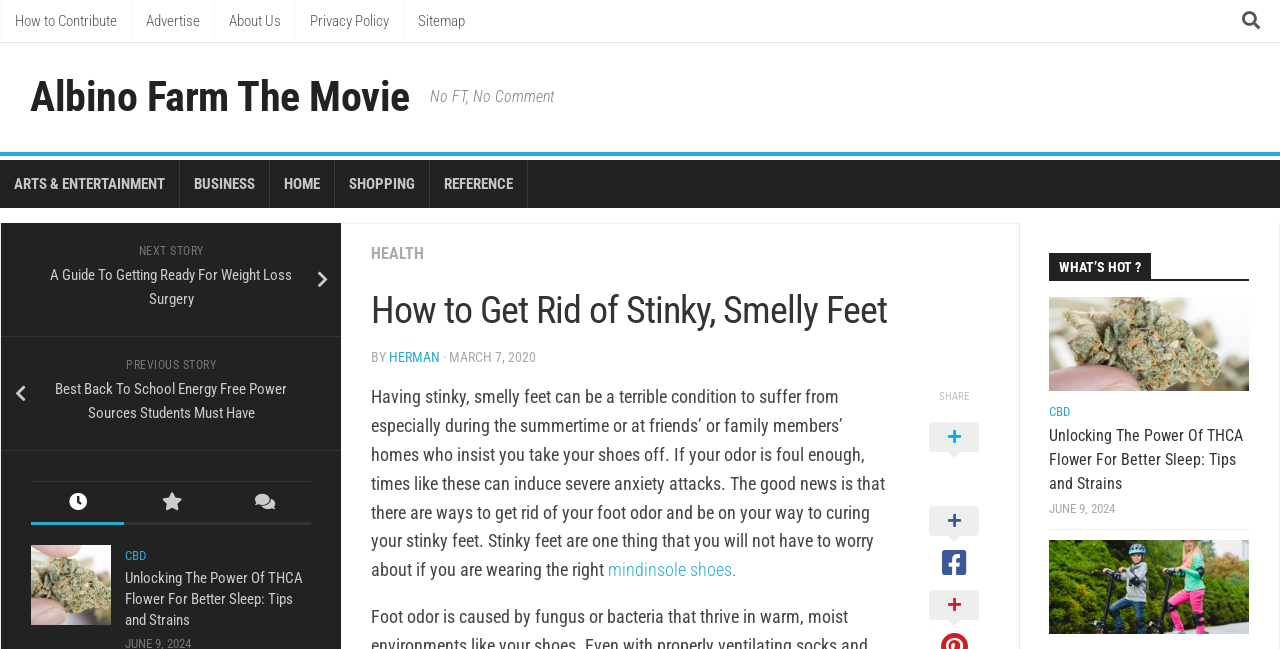Reply to the question with a brief word or phrase: What is the recommended product for stinky feet?

mindinsole shoes